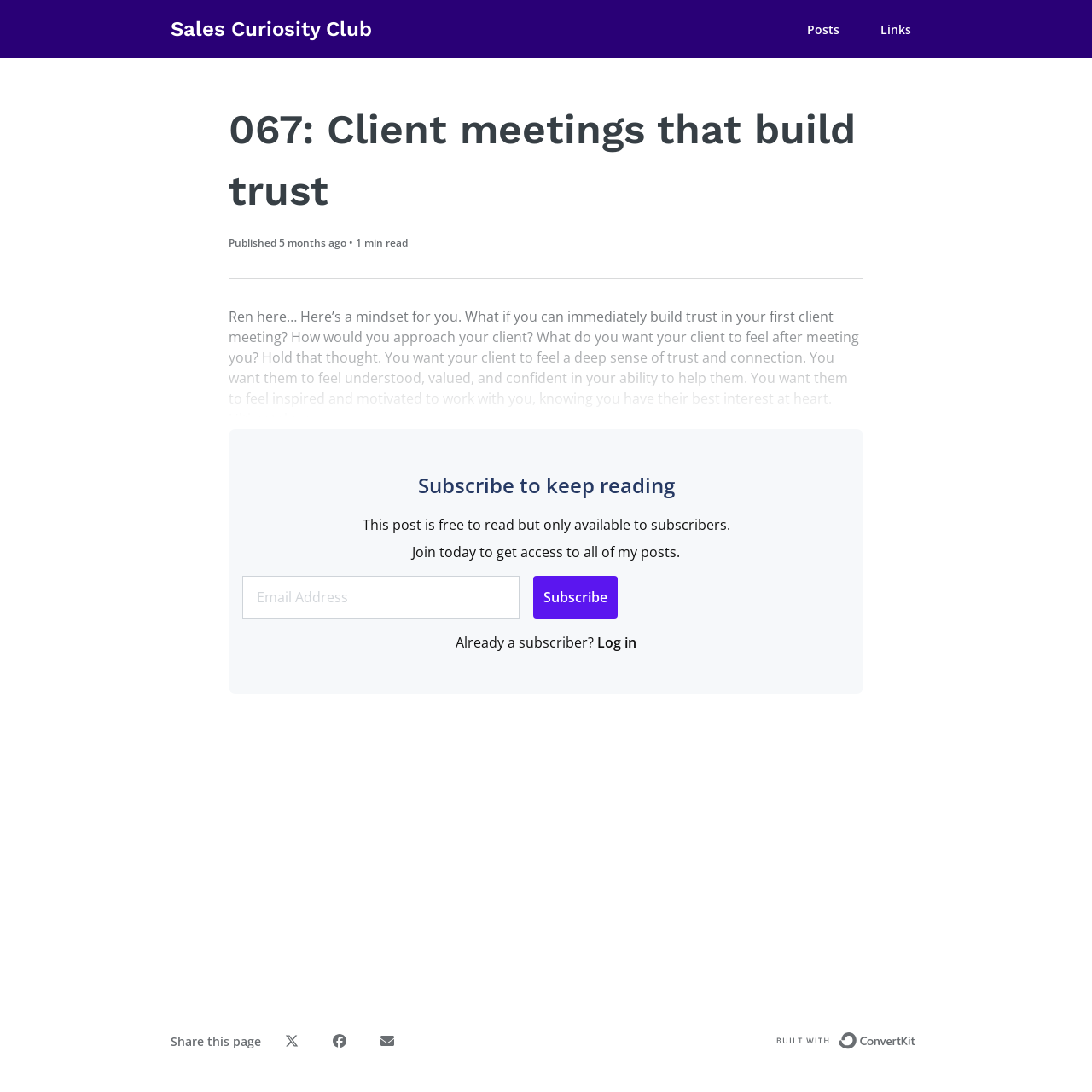Kindly determine the bounding box coordinates for the area that needs to be clicked to execute this instruction: "Enter a comment".

None